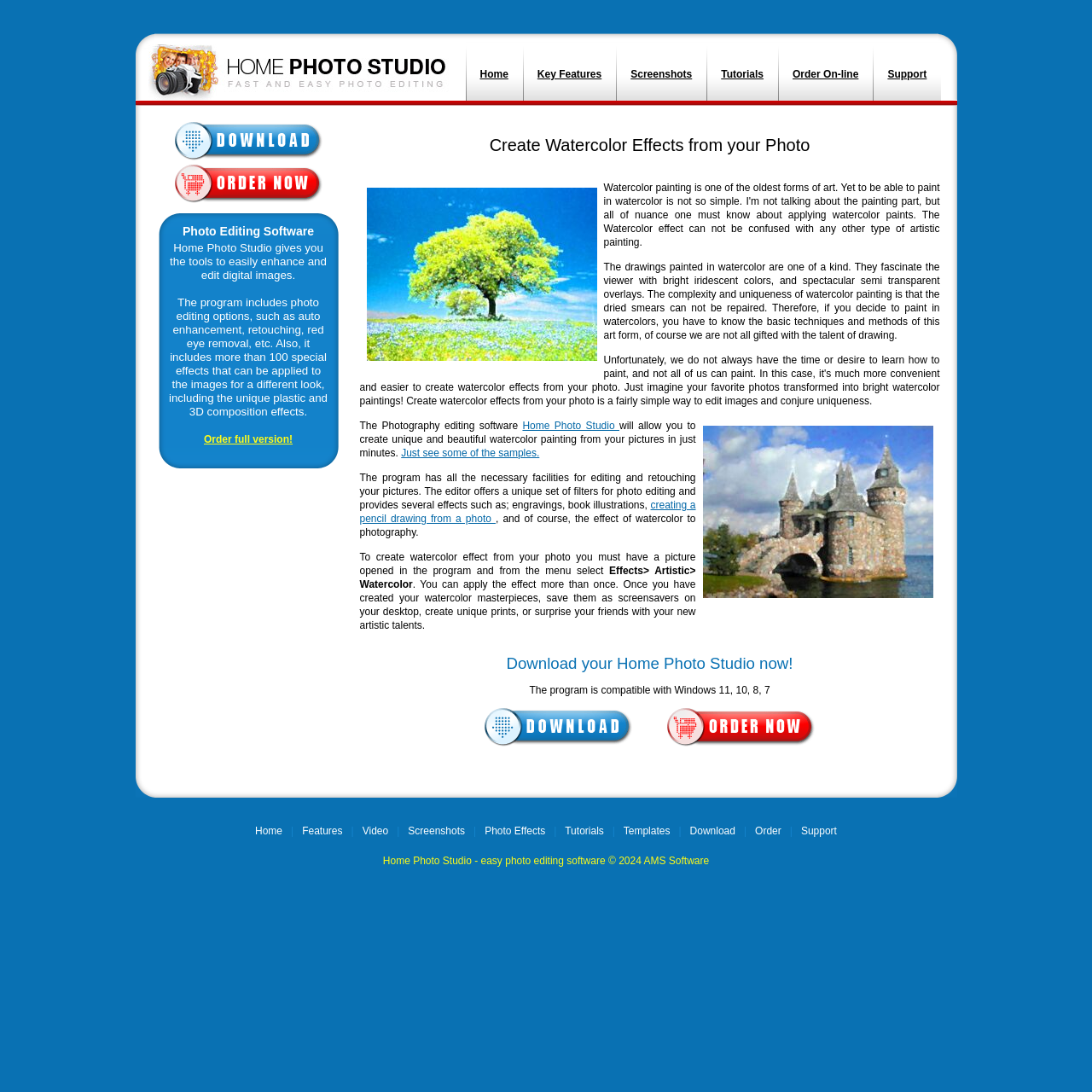Determine the main text heading of the webpage and provide its content.

Create Watercolor Effects from your Photo